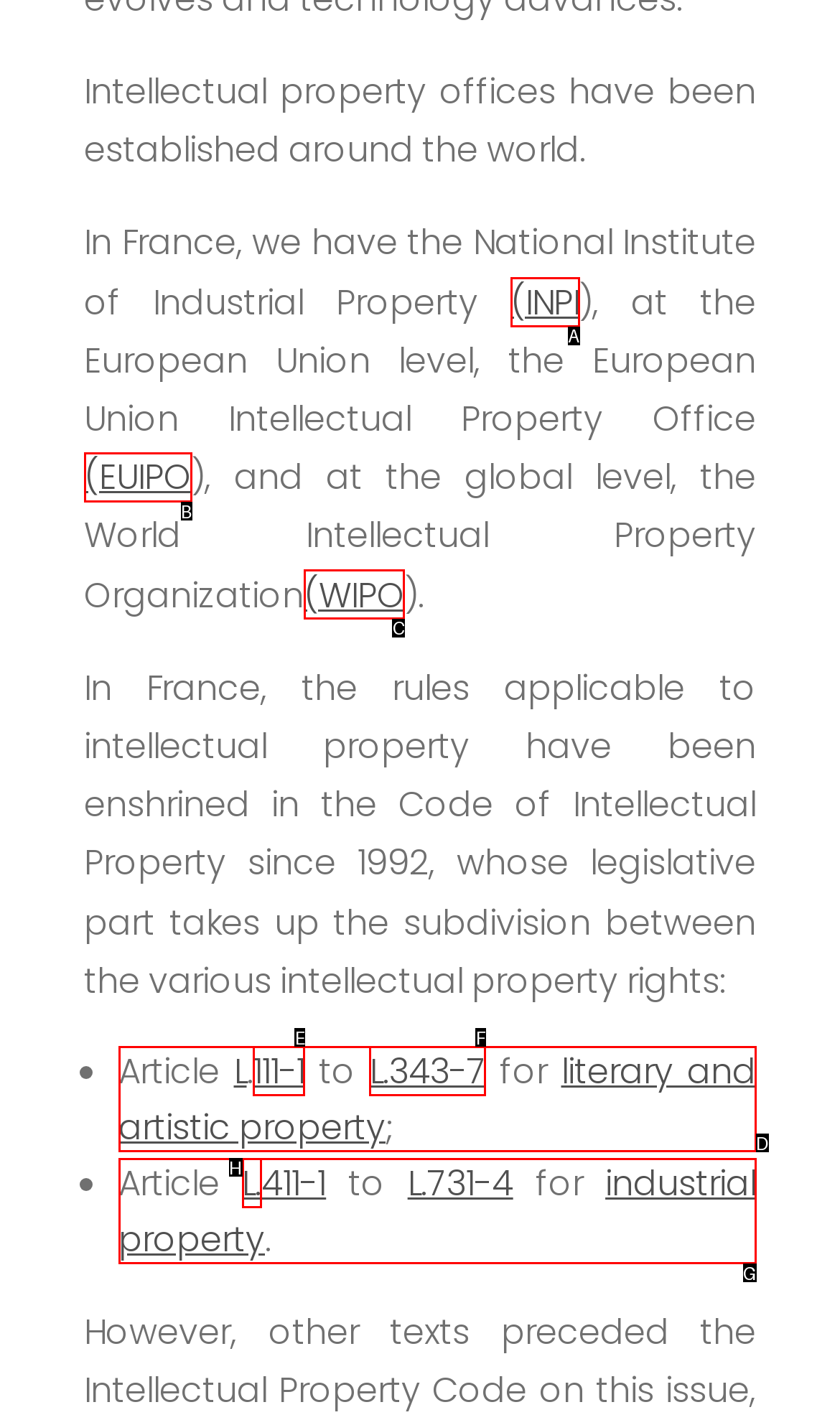Select the appropriate letter to fulfill the given instruction: learn more about the World Intellectual Property Organization
Provide the letter of the correct option directly.

C